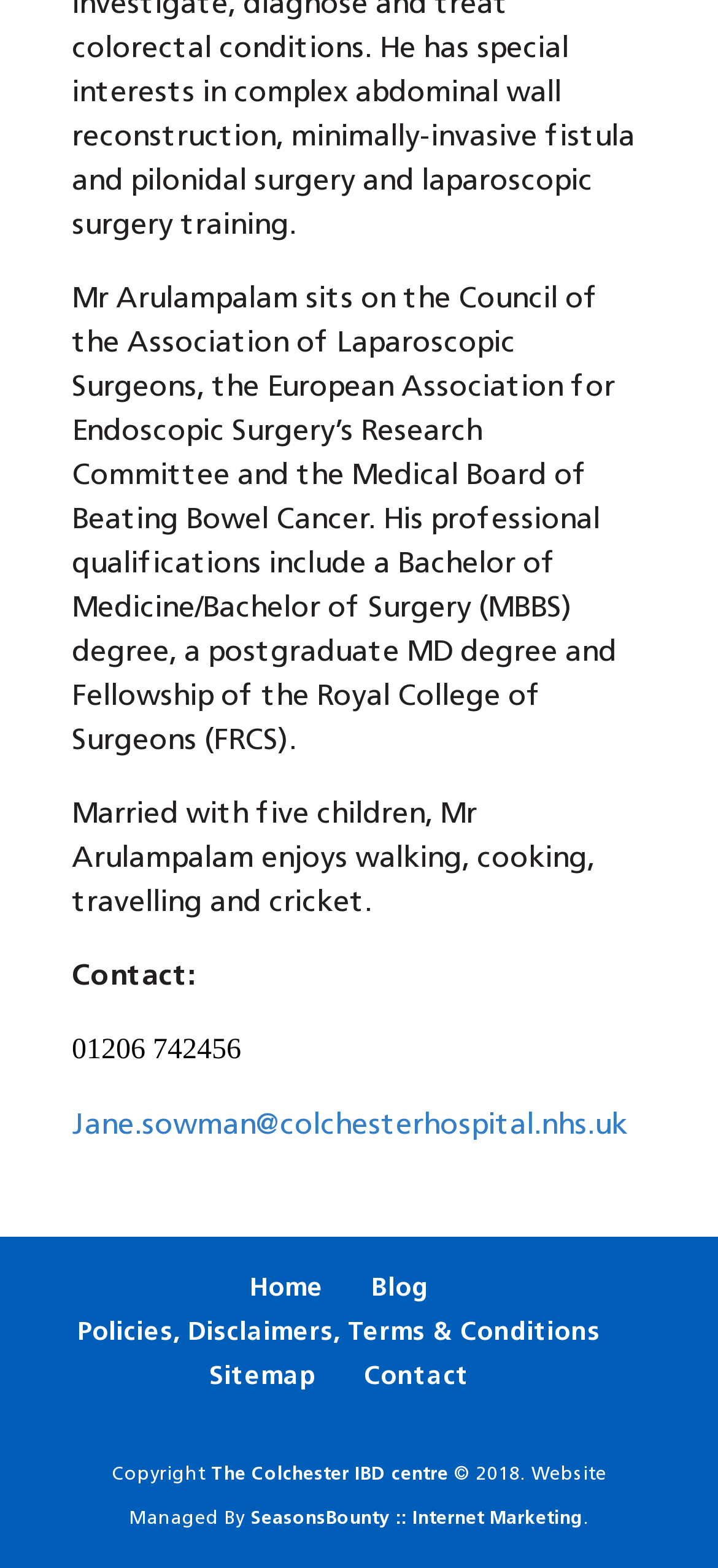Using details from the image, please answer the following question comprehensively:
What is Mr. Arulampalam's profession?

Based on the text, Mr. Arulampalam sits on the Council of the Association of Laparoscopic Surgeons and has a Bachelor of Medicine/Bachelor of Surgery (MBBS) degree, a postgraduate MD degree, and Fellowship of the Royal College of Surgeons (FRCS), indicating that he is a surgeon.